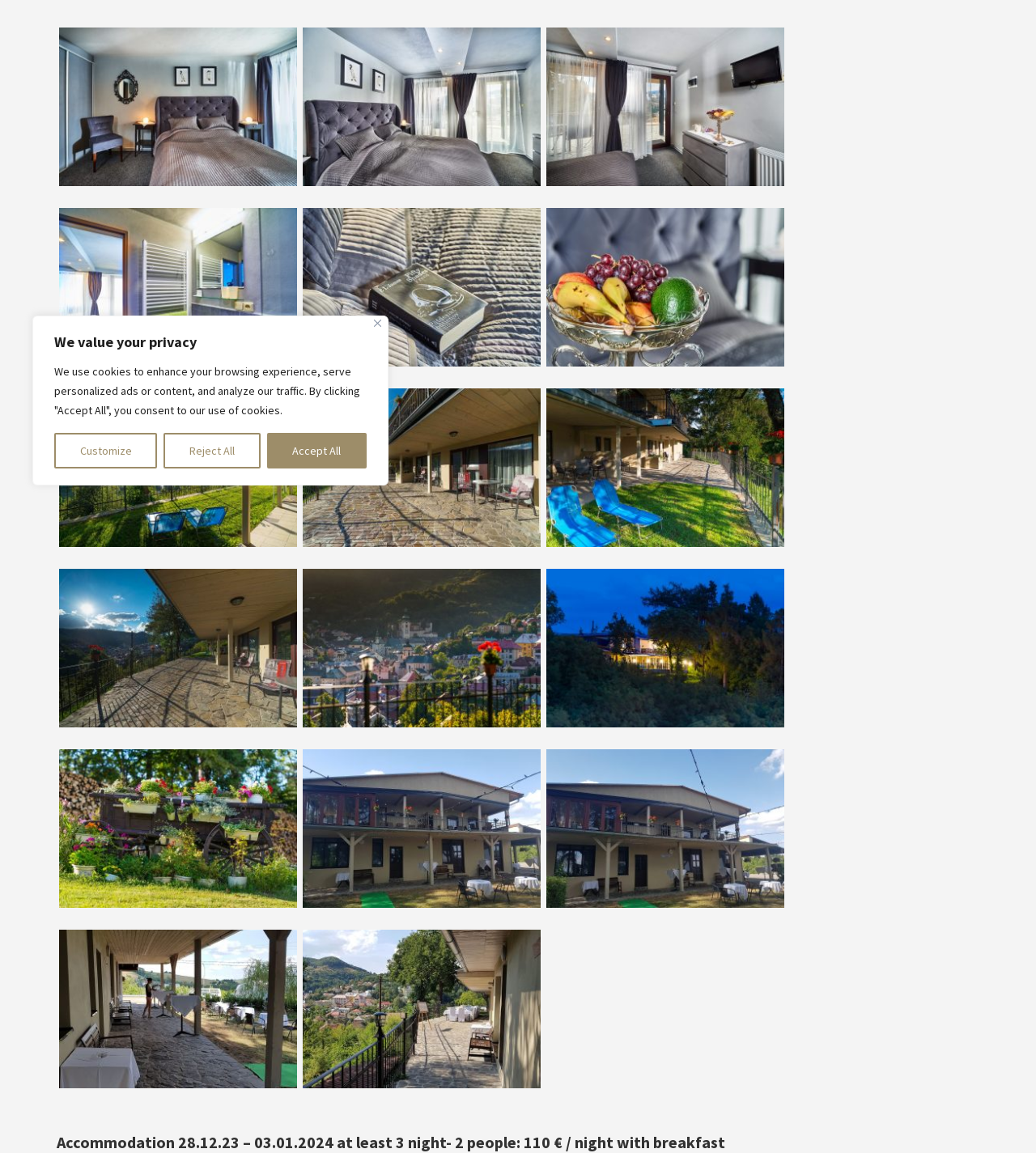Given the description: "alt="20180818_153051" title="20180818_153051"", determine the bounding box coordinates of the UI element. The coordinates should be formatted as four float numbers between 0 and 1, [left, top, right, bottom].

[0.29, 0.804, 0.524, 0.946]